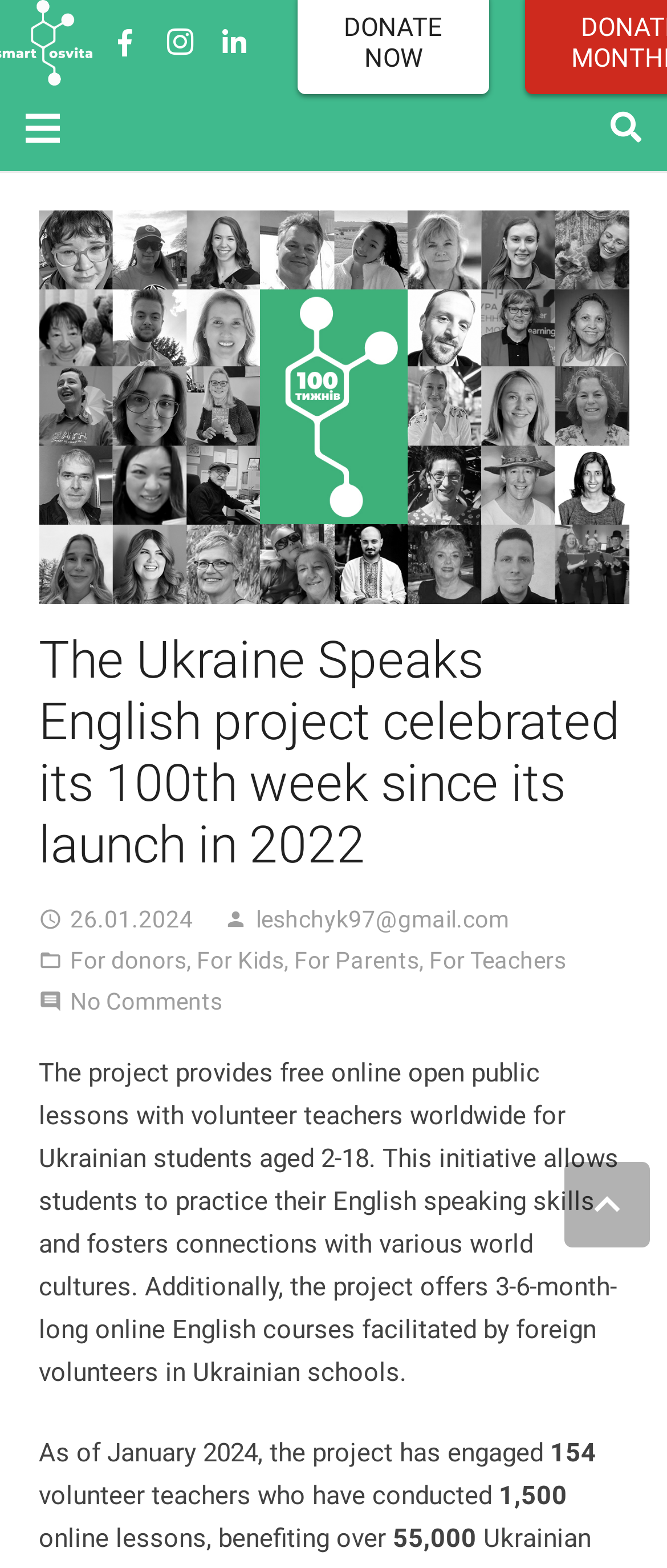How many online lessons have been conducted?
Refer to the image and give a detailed answer to the question.

As of January 2024, the project has engaged 154 volunteer teachers who have conducted 1,500 online lessons, benefiting over 55,000 students.